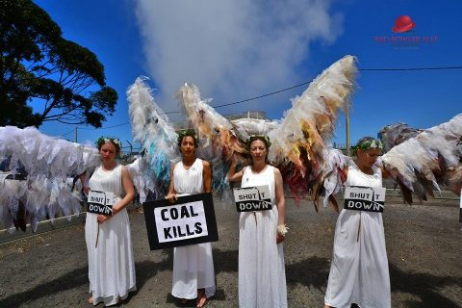What is the background of the protest?
From the image, respond using a single word or phrase.

Coal plant